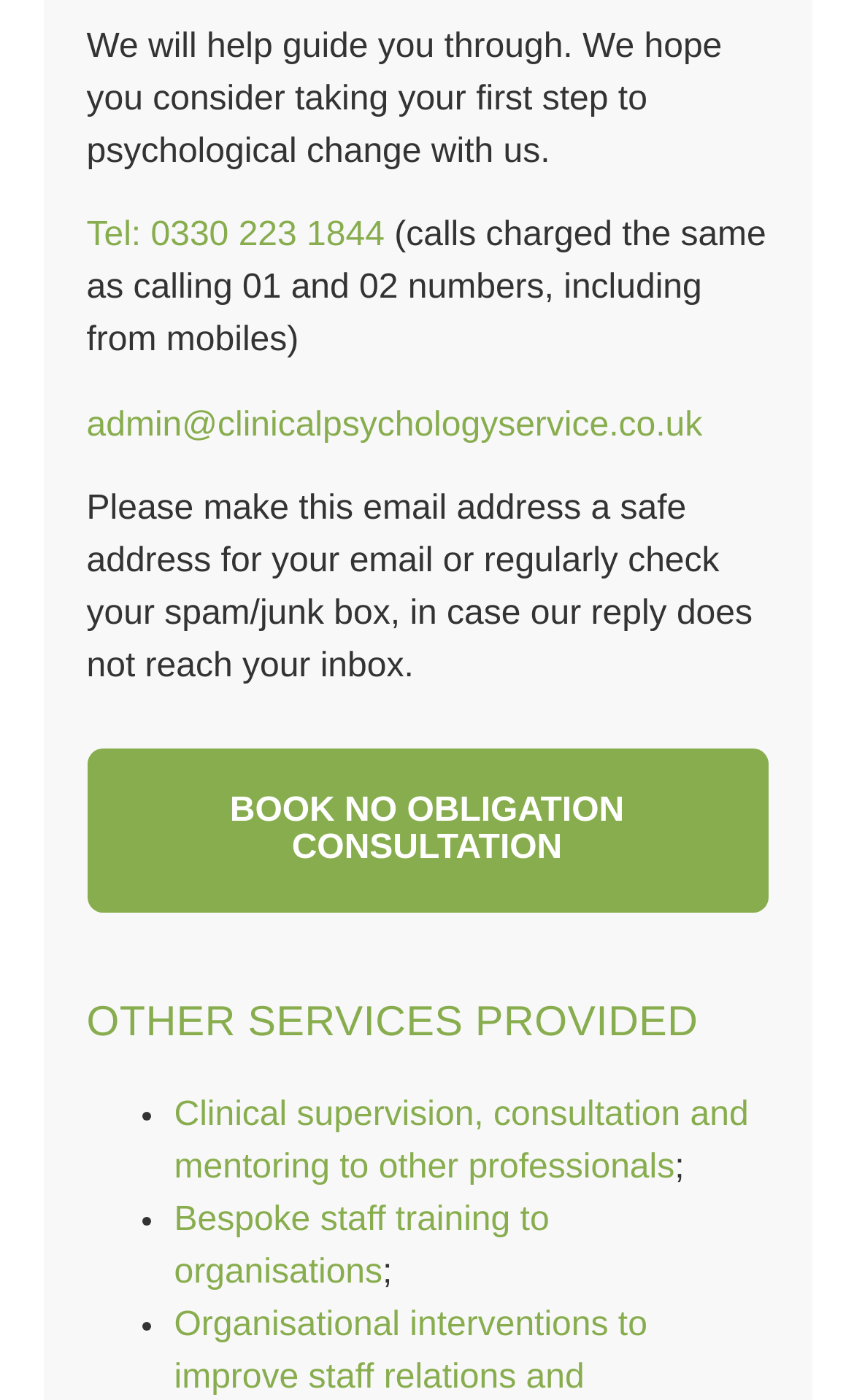What services are provided to other professionals?
Kindly offer a detailed explanation using the data available in the image.

Under the heading 'OTHER SERVICES PROVIDED', there is a list of services, and the first item is 'Clinical supervision, consultation and mentoring to other professionals', which indicates that this service is provided to other professionals.